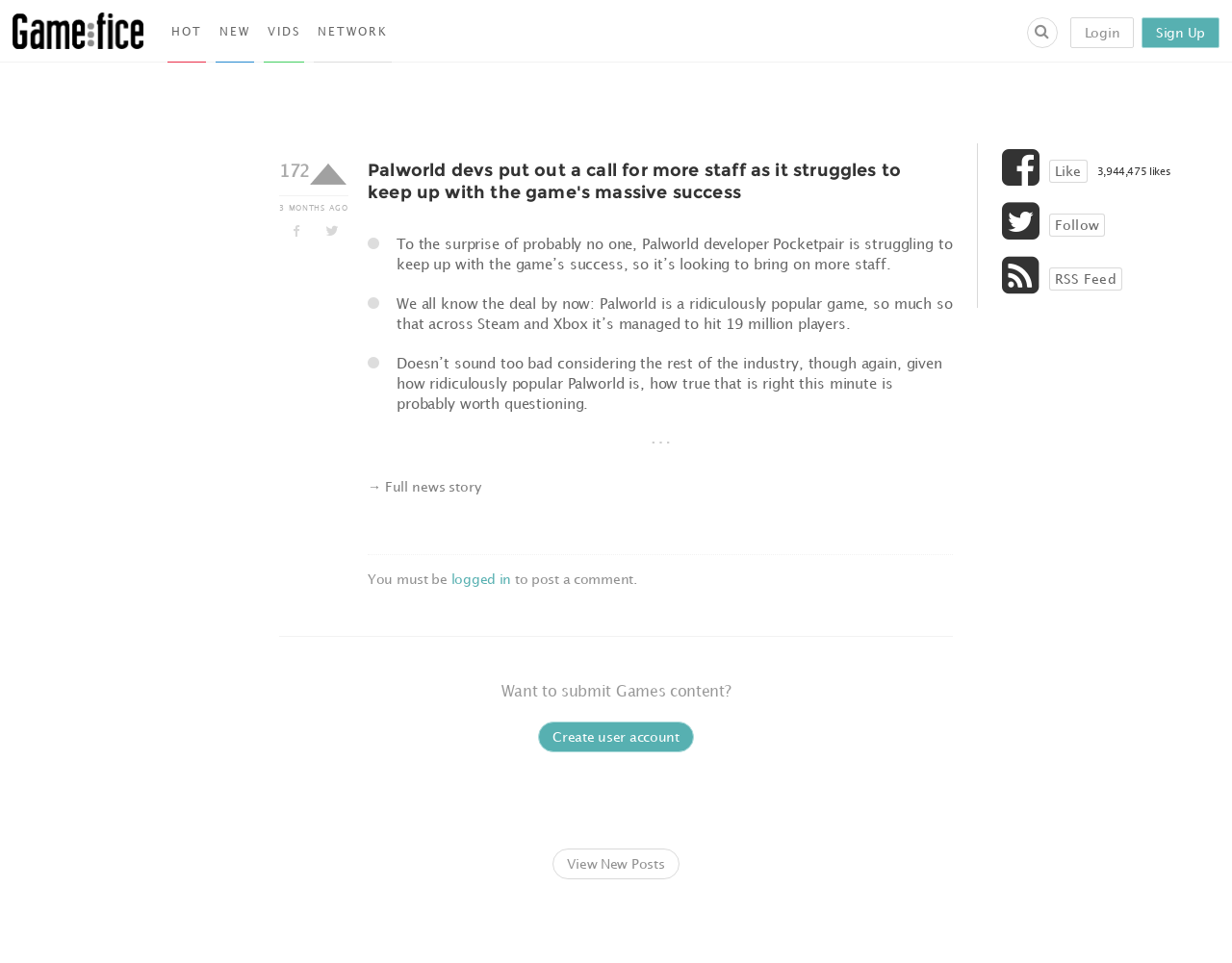Provide a one-word or brief phrase answer to the question:
What is the time frame mentioned in the article?

3 months ago